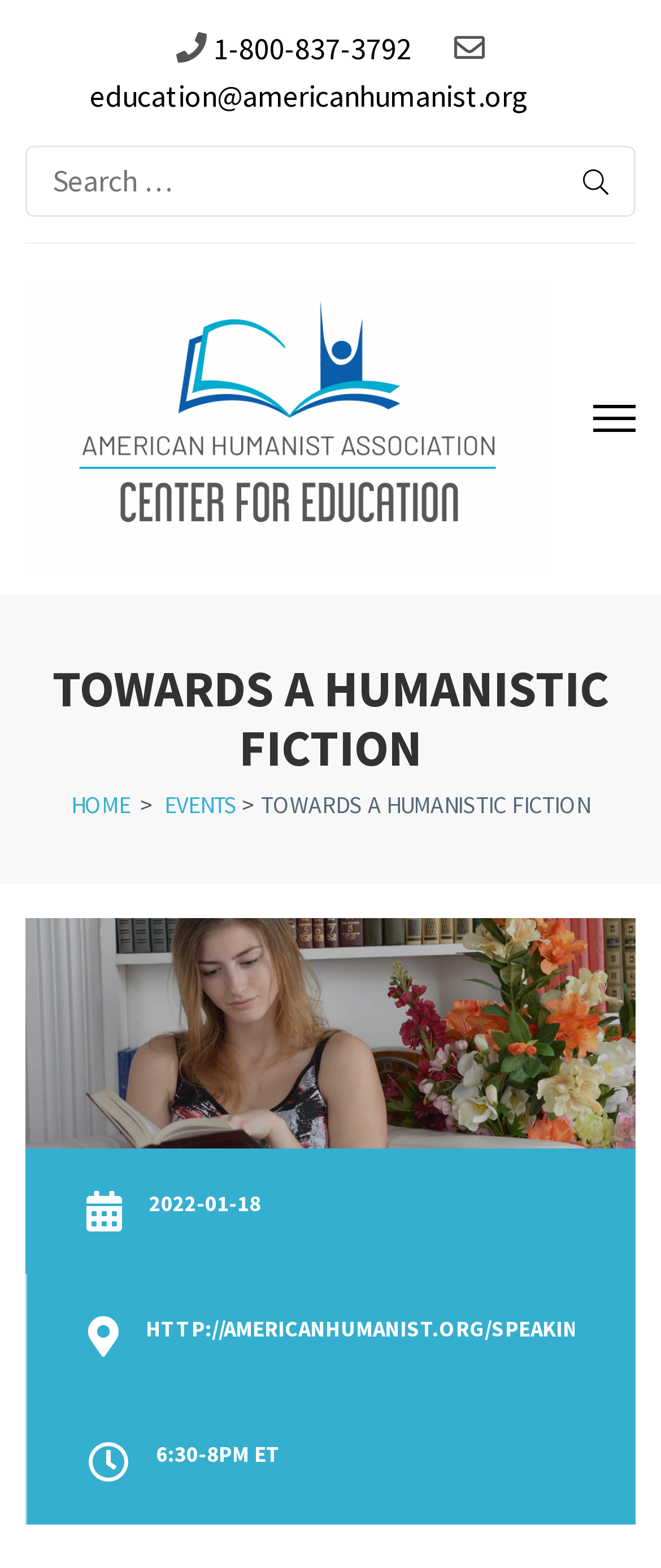What is the principal heading displayed on the webpage?

TOWARDS A HUMANISTIC FICTION